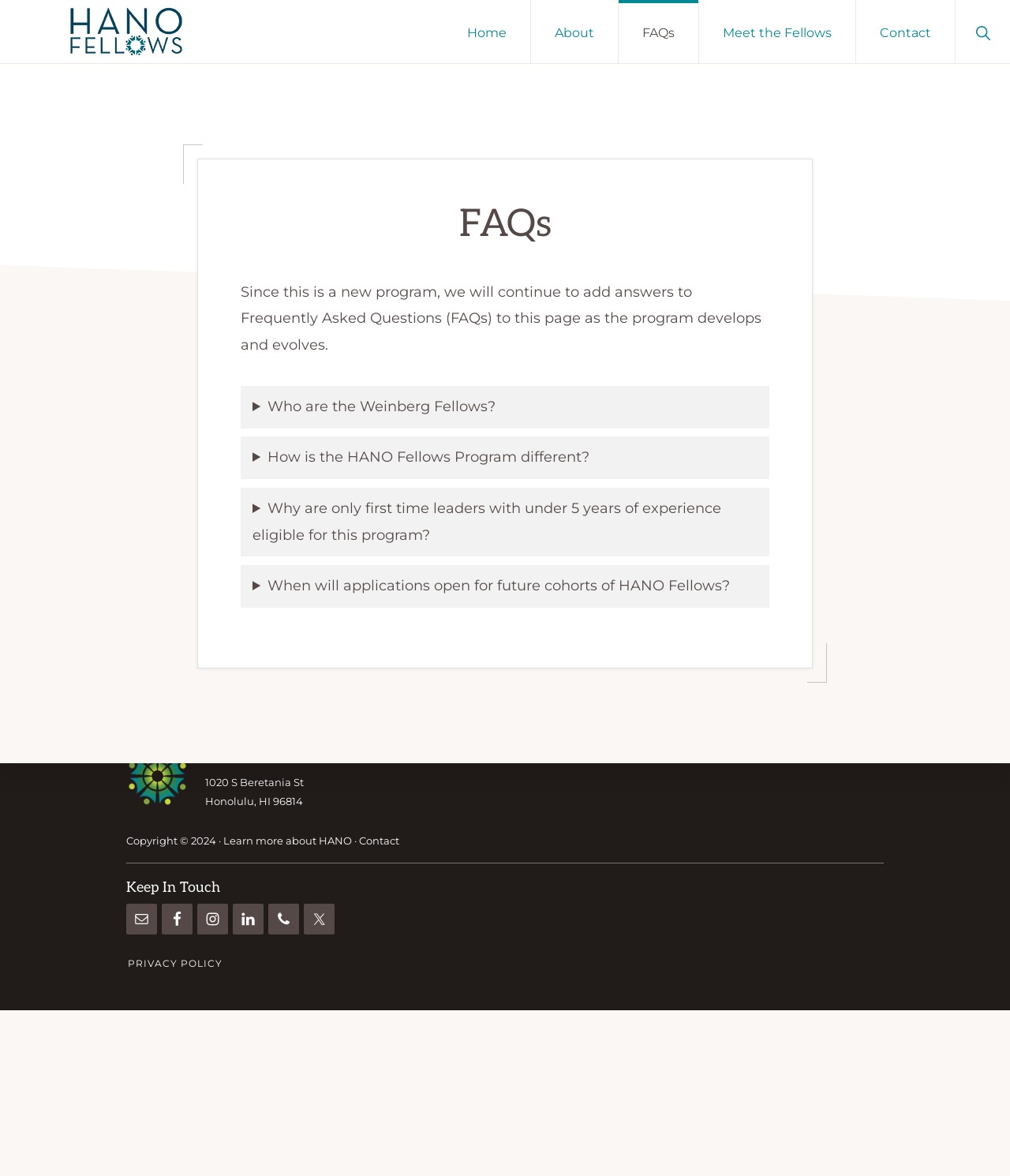Please predict the bounding box coordinates of the element's region where a click is necessary to complete the following instruction: "View the details of 'Who are the Weinberg Fellows?'". The coordinates should be represented by four float numbers between 0 and 1, i.e., [left, top, right, bottom].

[0.238, 0.328, 0.762, 0.364]